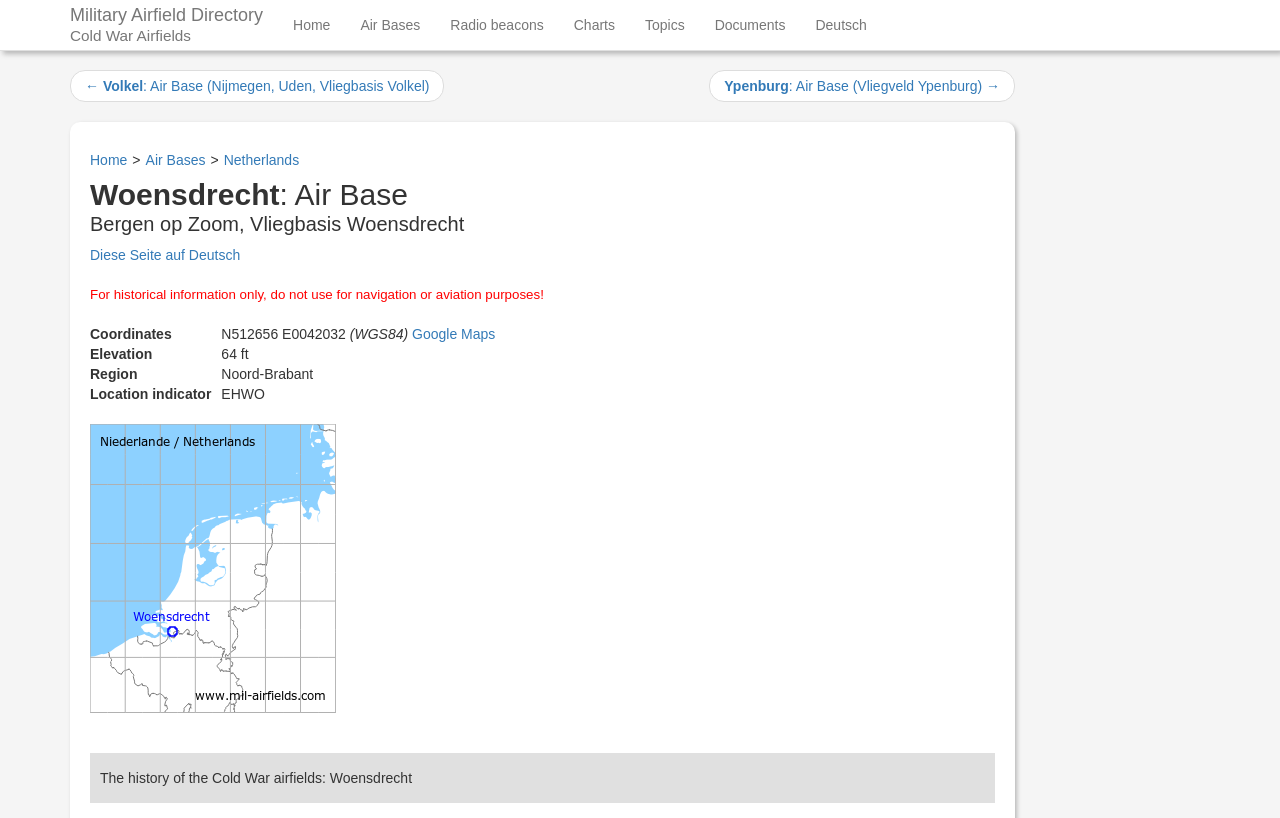Summarize the webpage with intricate details.

The webpage is about Woensdrecht Air Base, a military airfield in the Netherlands. At the top, there are several links to other related pages, including "Military Airfield Directory", "Home", "Air Bases", and more. Below these links, there are two navigation links, "← Volkel: Air Base" and "Ypenburg: Air Base →", which suggest that the user can navigate to other air base pages.

The main content of the page is divided into sections. The first section has two headings, "Woensdrecht: Air Base" and "Bergen op Zoom, Vliegbasis Woensdrecht", which indicate the location of the air base. Below these headings, there is a warning message stating that the information on the page is for historical purposes only and should not be used for navigation or aviation.

The next section is a table with several rows, each containing information about the air base, such as its coordinates, elevation, region, and location indicator. The table is followed by a map image showing the location of Woensdrecht Air Base.

Finally, at the bottom of the page, there is a brief introduction to the history of the Cold War airfields, specifically Woensdrecht.